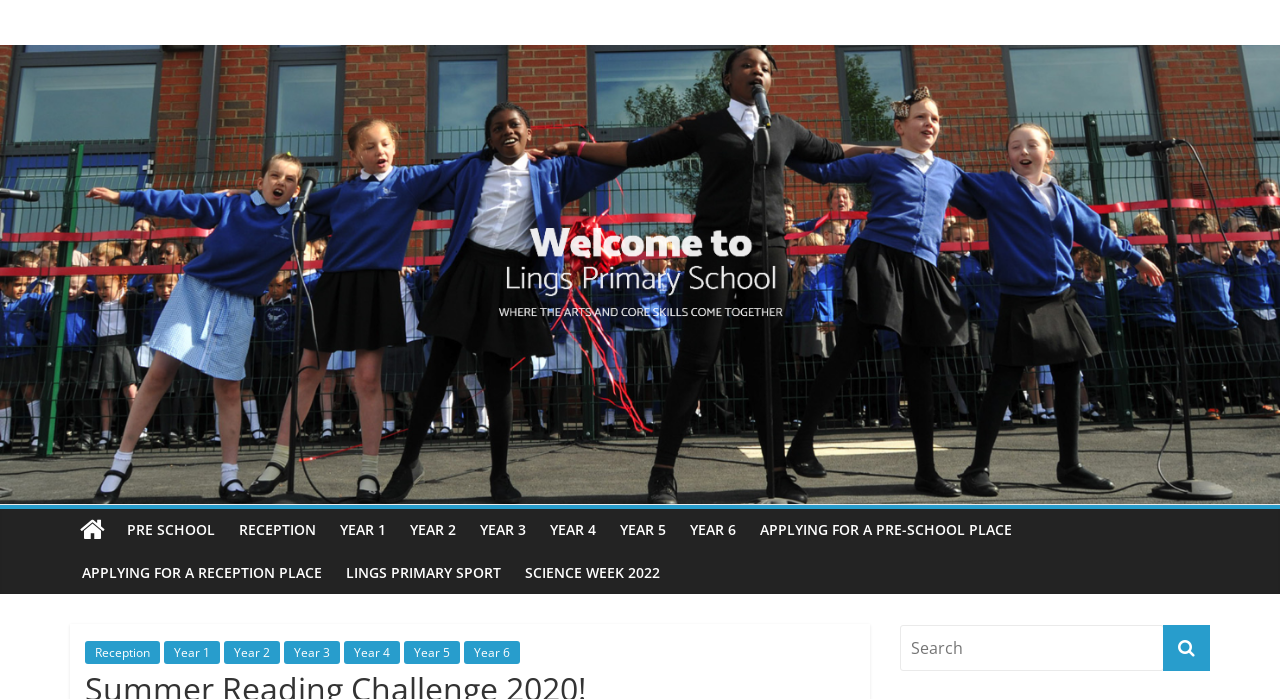Answer this question using a single word or a brief phrase:
What is the theme of the Summer Reading challenge?

Silly Squad